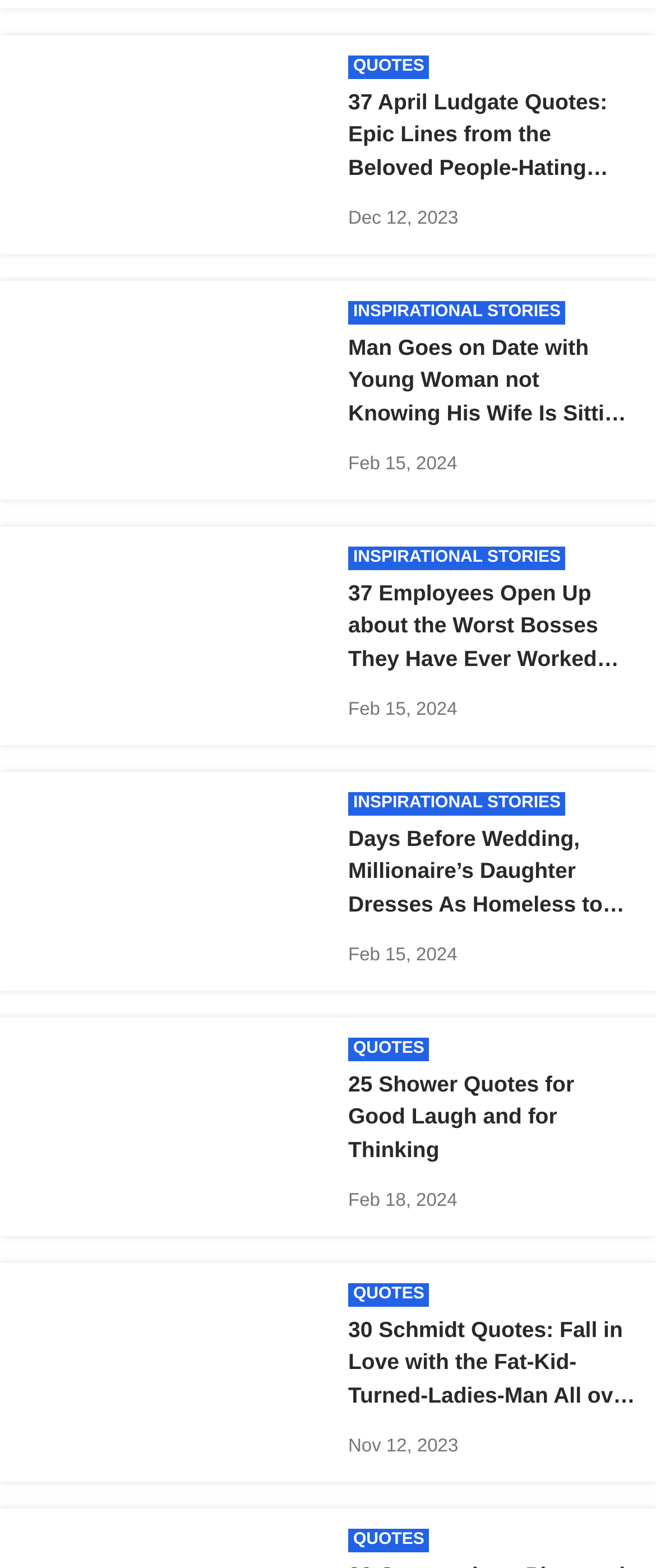Highlight the bounding box coordinates of the element that should be clicked to carry out the following instruction: "Explore the 'INSPIRATIONAL STORIES' section". The coordinates must be given as four float numbers ranging from 0 to 1, i.e., [left, top, right, bottom].

[0.538, 0.192, 0.855, 0.207]